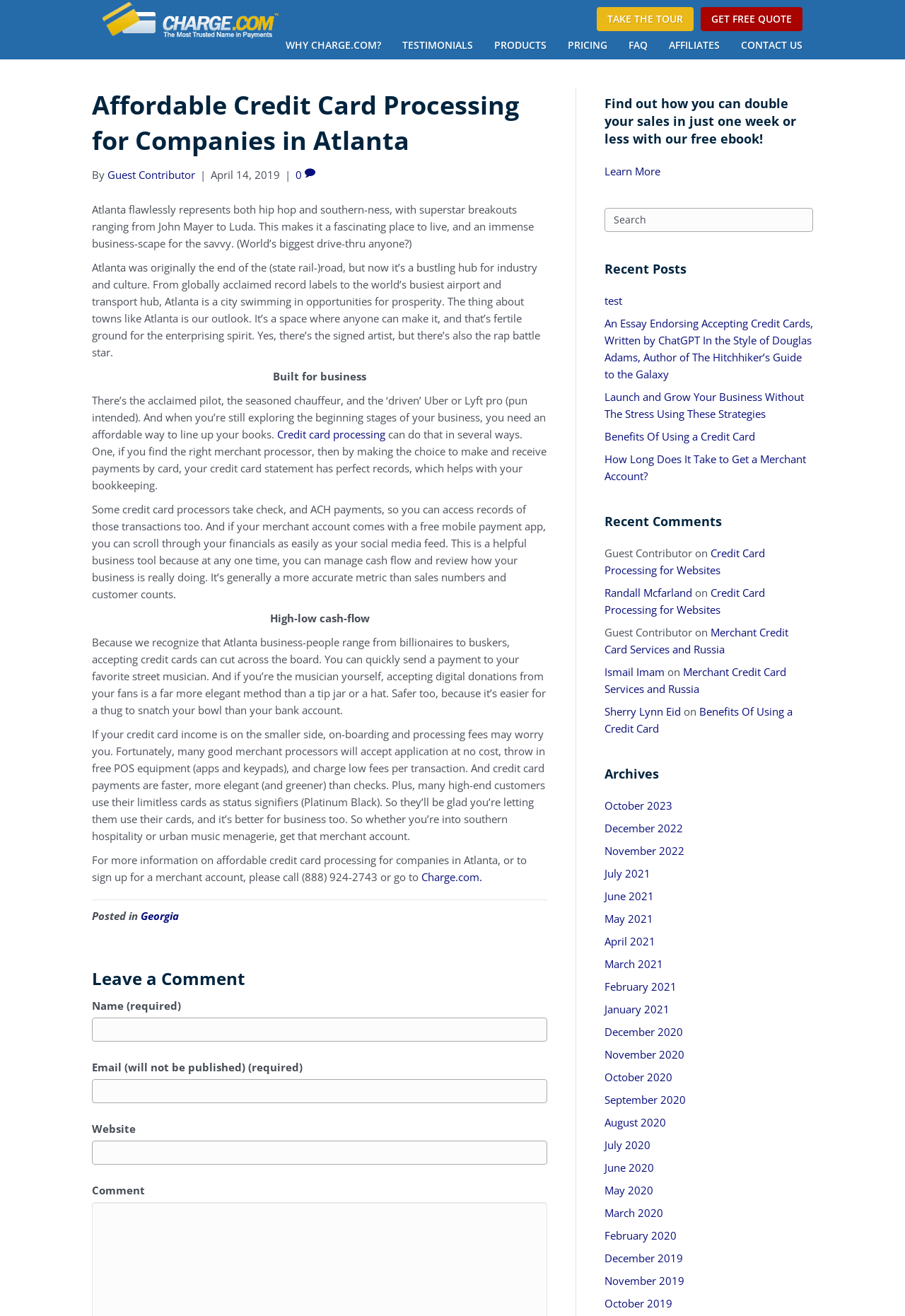Generate the text content of the main heading of the webpage.

Affordable Credit Card Processing for Companies in Atlanta